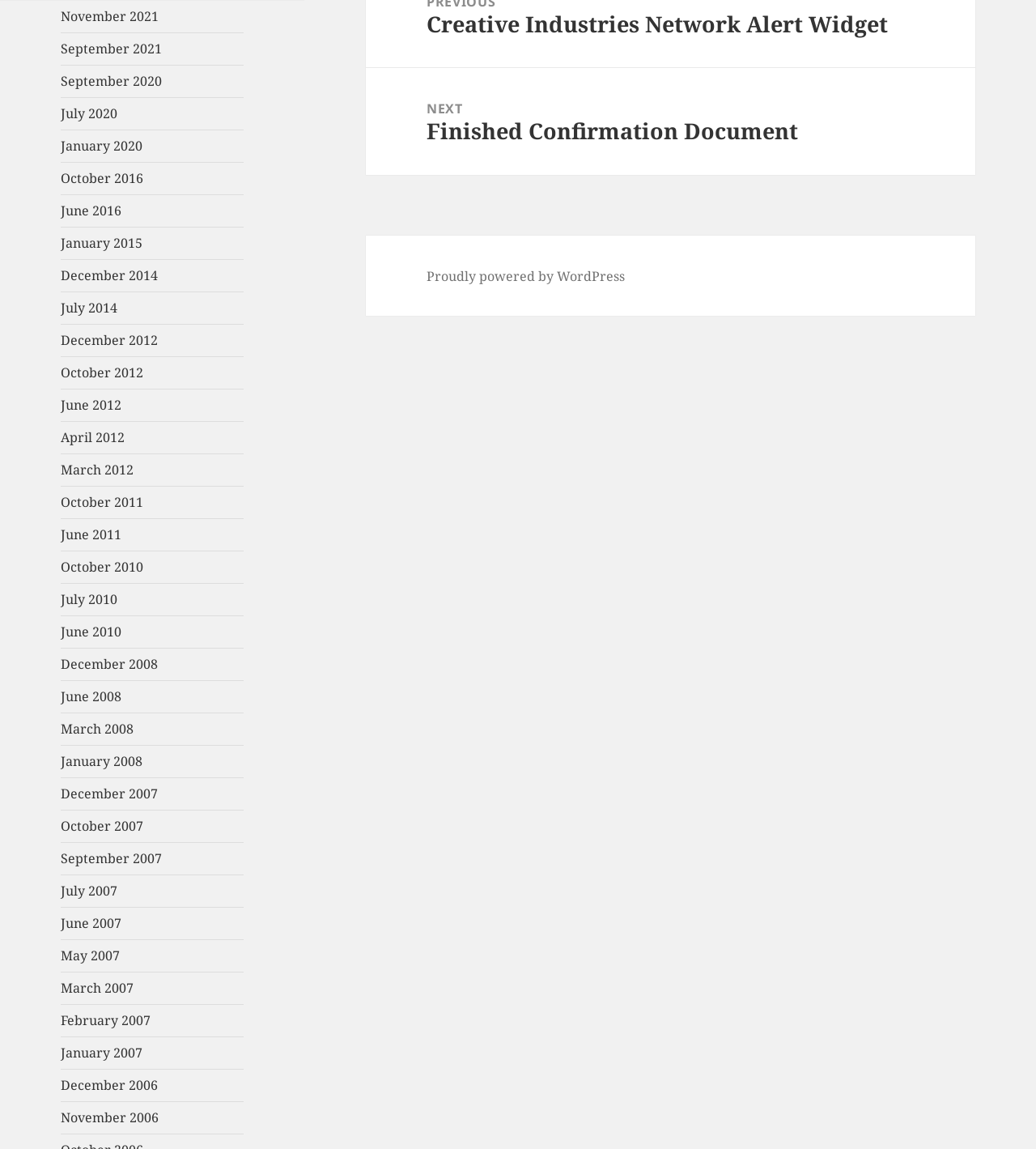Provide your answer in one word or a succinct phrase for the question: 
What is the title of the next post?

Finished Confirmation Document